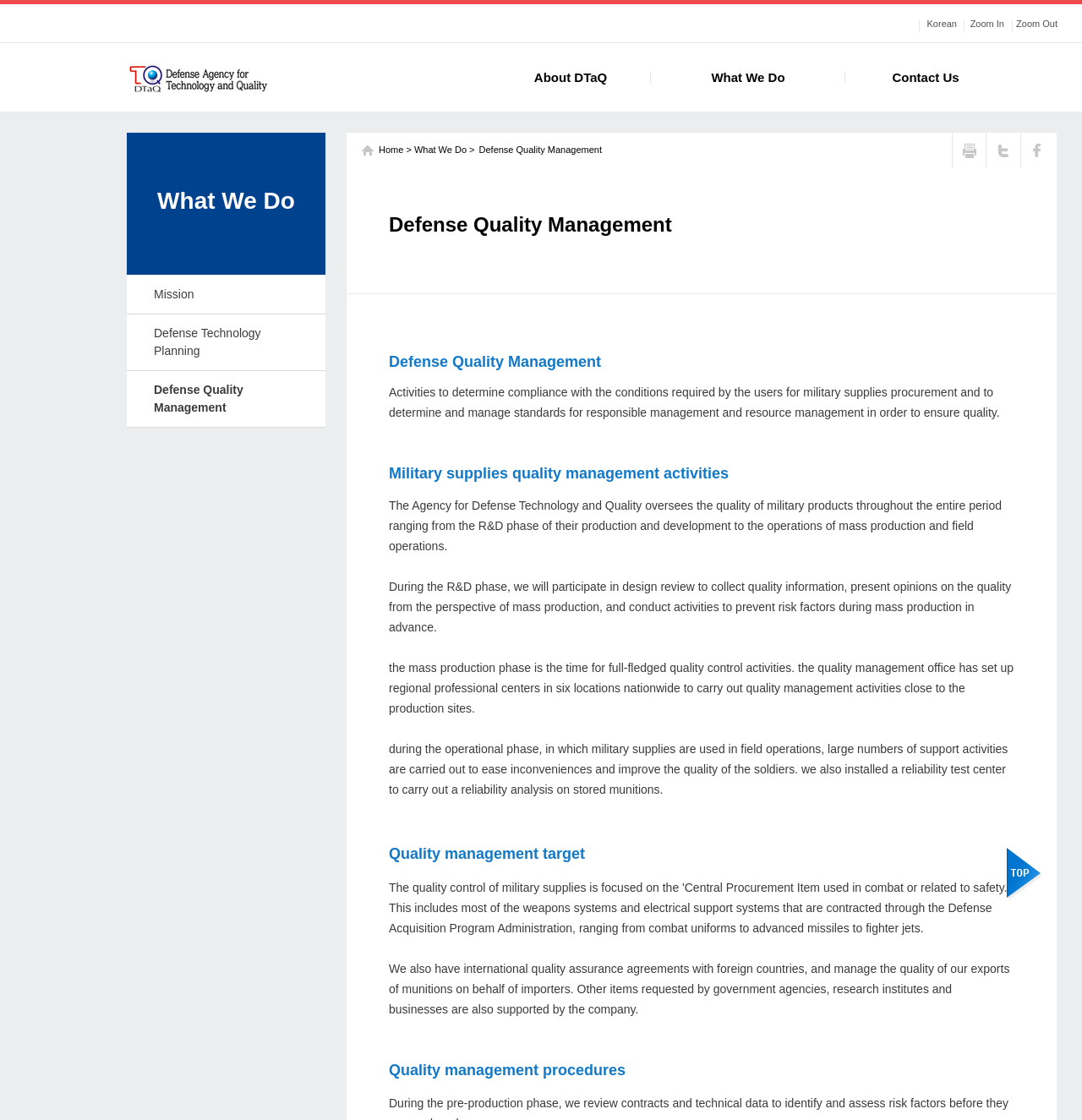What is the purpose of the Agency for Defense Technology and Quality?
By examining the image, provide a one-word or phrase answer.

Quality control